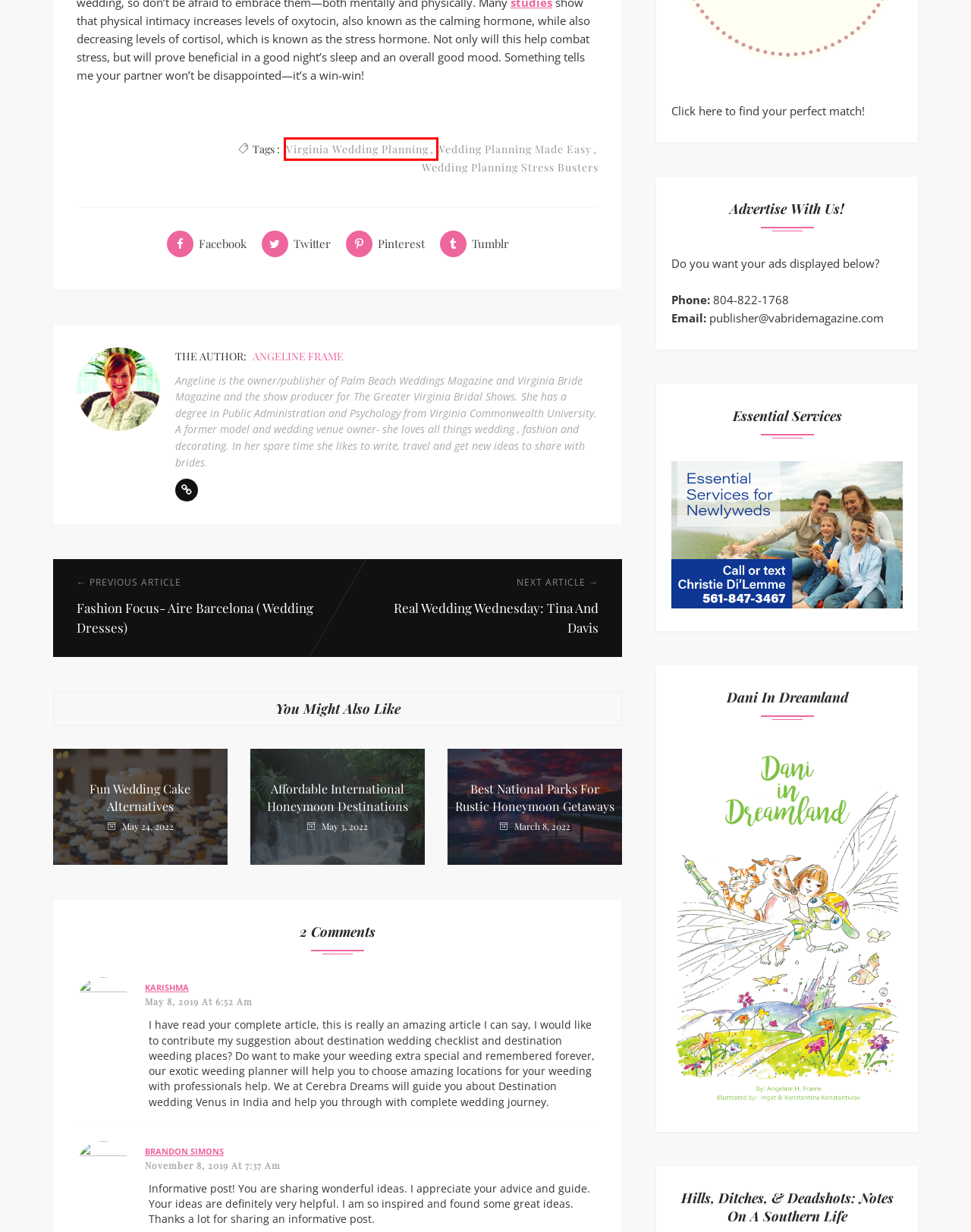Check out the screenshot of a webpage with a red rectangle bounding box. Select the best fitting webpage description that aligns with the new webpage after clicking the element inside the bounding box. Here are the candidates:
A. Fashion Focus- Aire Barcelona ( Wedding Dresses) | Virginia Bride Magazine
B. Wedding Planning Stress Busters | Virginia Bride Magazine
C. Affordable International Honeymoon Destinations | Virginia Bride Magazine
D. Angeline Frame | Virginia Bride Magazine
E. Best National Parks for Rustic Honeymoon Getaways | Virginia Bride Magazine
F. Virginia Wedding Planning | Virginia Bride Magazine
G. Real VA Wedding: Tina and Davis | Virginia Bride Magazine
H. Wedding Planning Made Easy | Virginia Bride Magazine

F